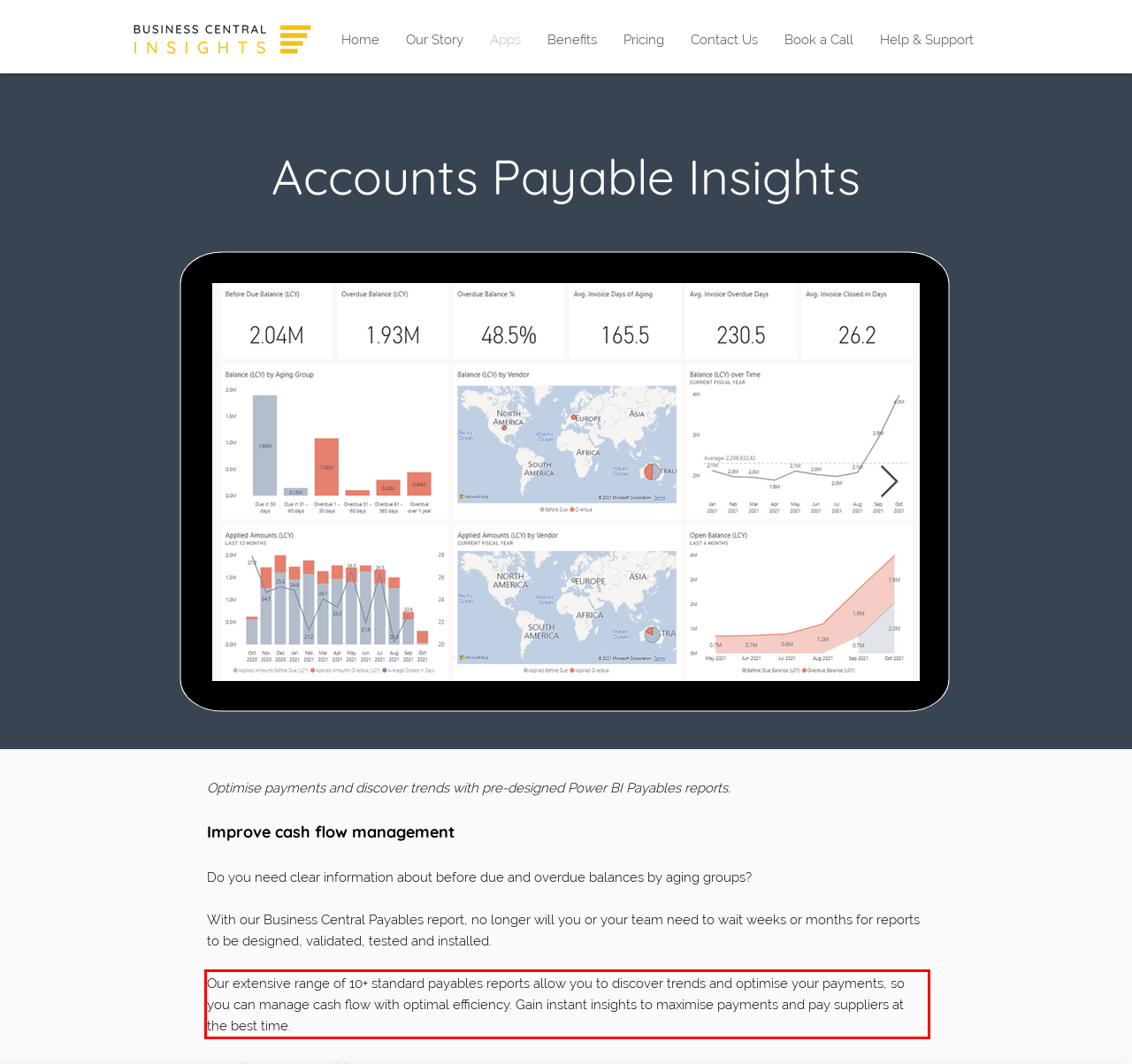Observe the screenshot of the webpage that includes a red rectangle bounding box. Conduct OCR on the content inside this red bounding box and generate the text.

Our extensive range of 10+ standard payables reports allow you to discover trends and optimise your payments, so you can manage cash flow with optimal efficiency. Gain instant insights to maximise payments and pay suppliers at the best time.